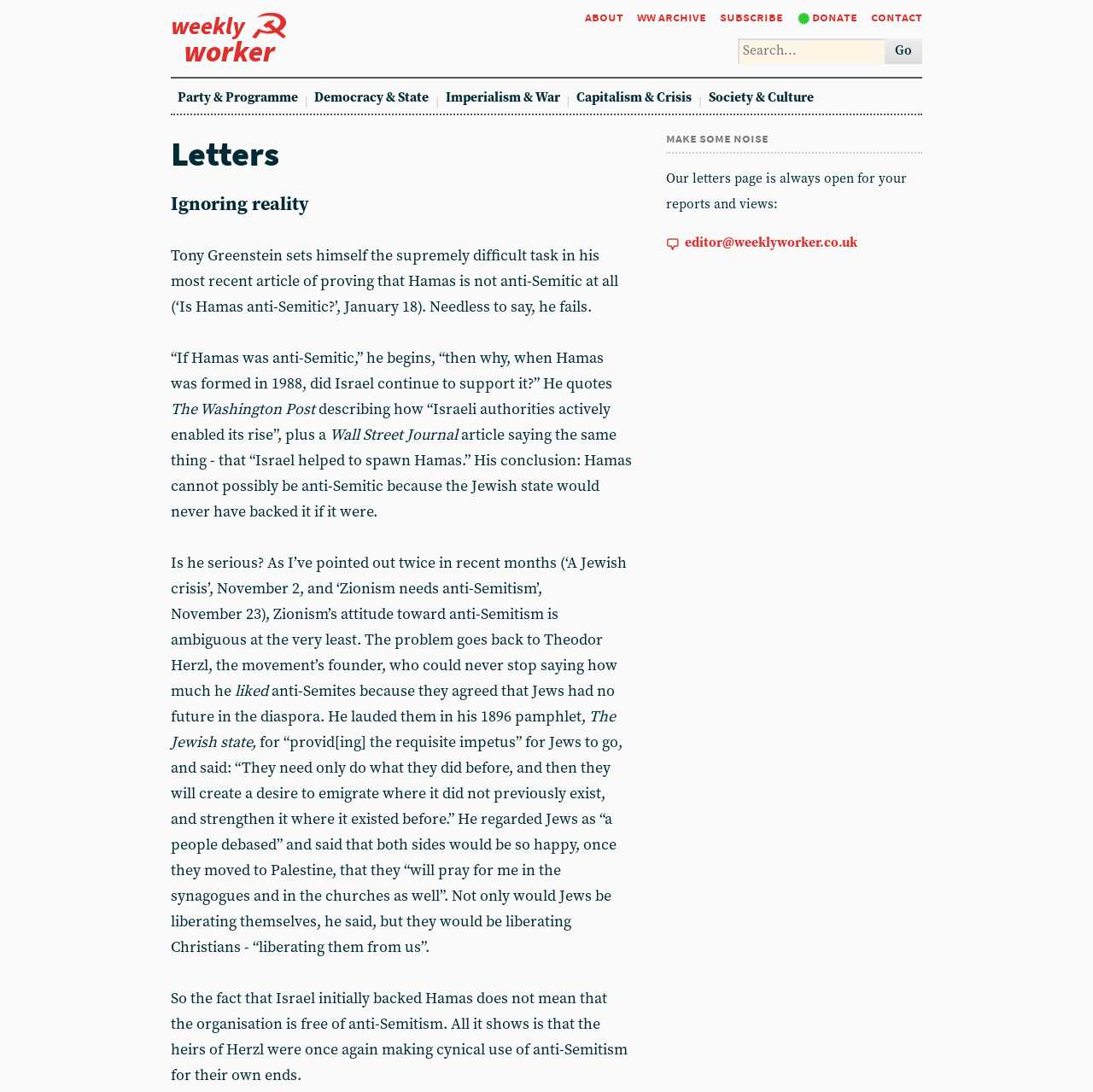Using the given description, provide the bounding box coordinates formatted as (top-left x, top-left y, bottom-right x, bottom-right y), with all values being floating point numbers between 0 and 1. Description: WW archive

[0.583, 0.004, 0.646, 0.027]